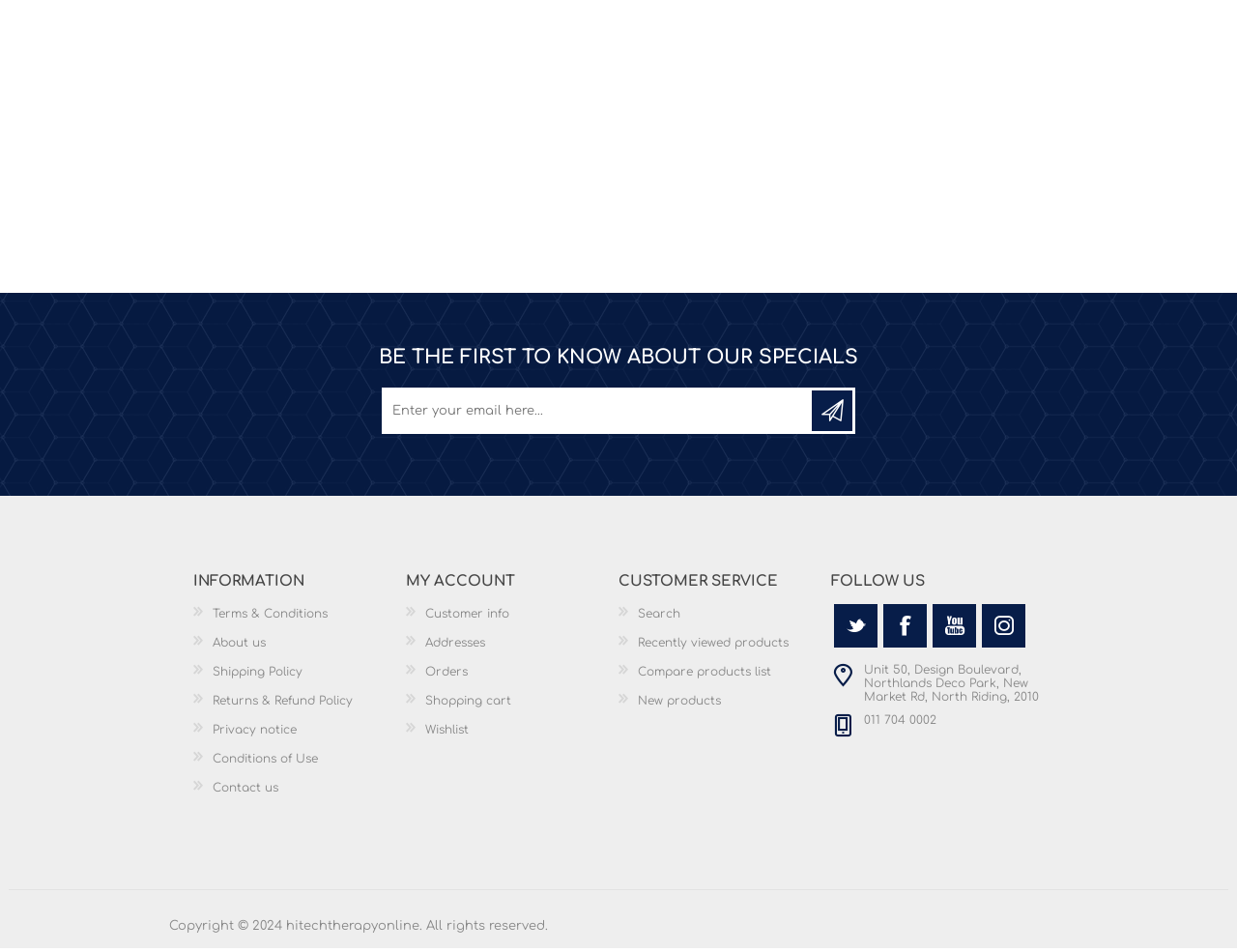What is the purpose of the textbox?
Give a one-word or short phrase answer based on the image.

Sign up for newsletter